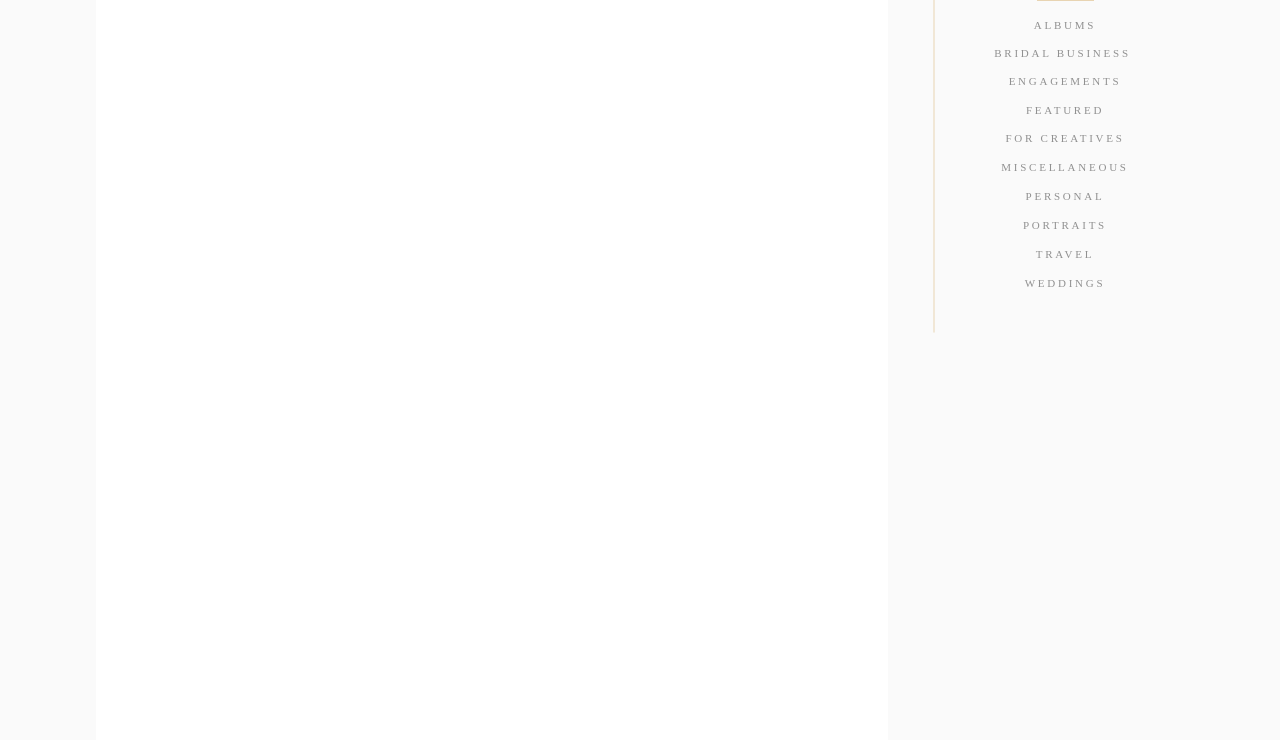Can you find the bounding box coordinates of the area I should click to execute the following instruction: "Visit Longview Gallery Wedding Photographer"?

[0.097, 0.04, 0.688, 0.06]